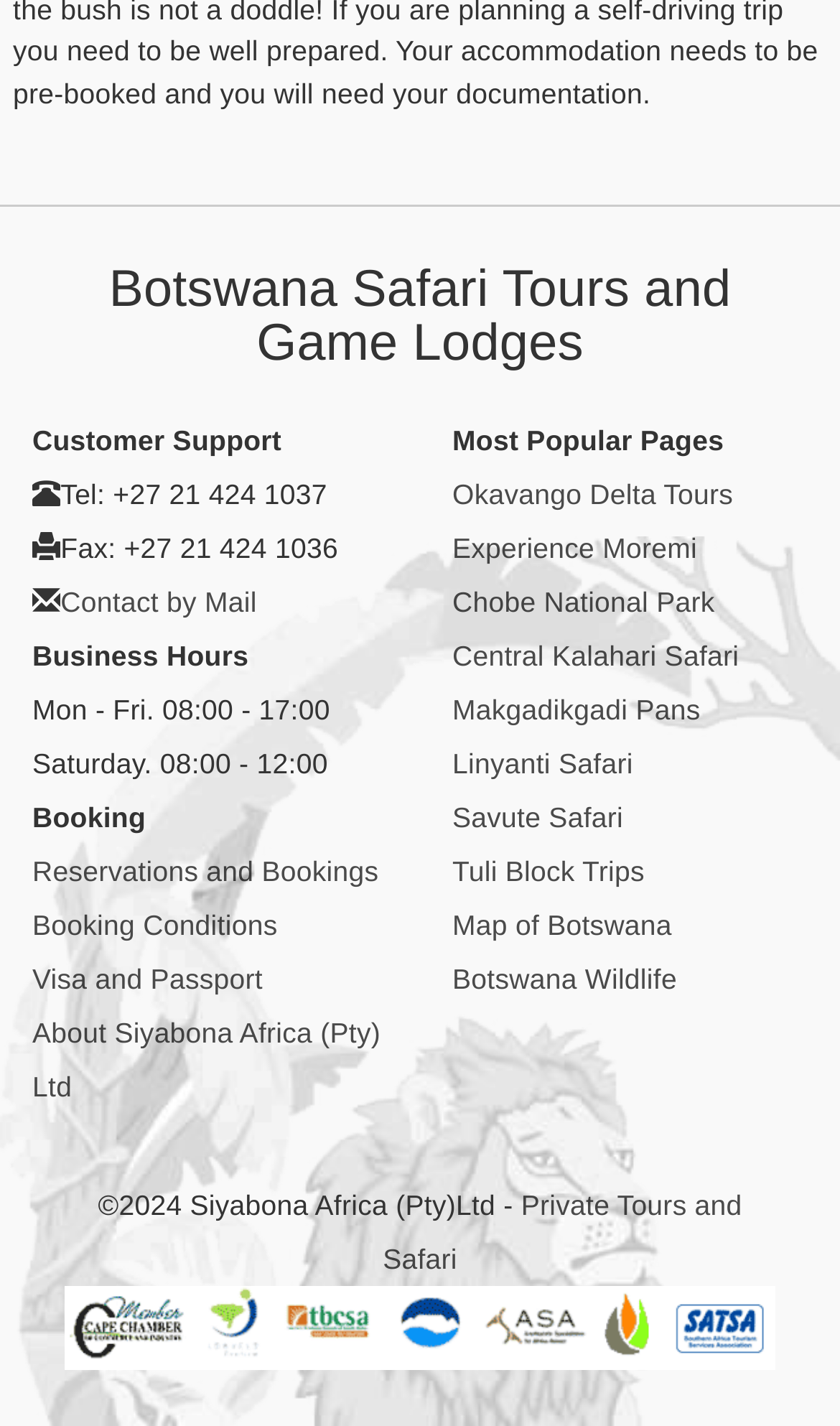Please identify the bounding box coordinates of the area I need to click to accomplish the following instruction: "Make a Reservation".

[0.038, 0.599, 0.451, 0.622]